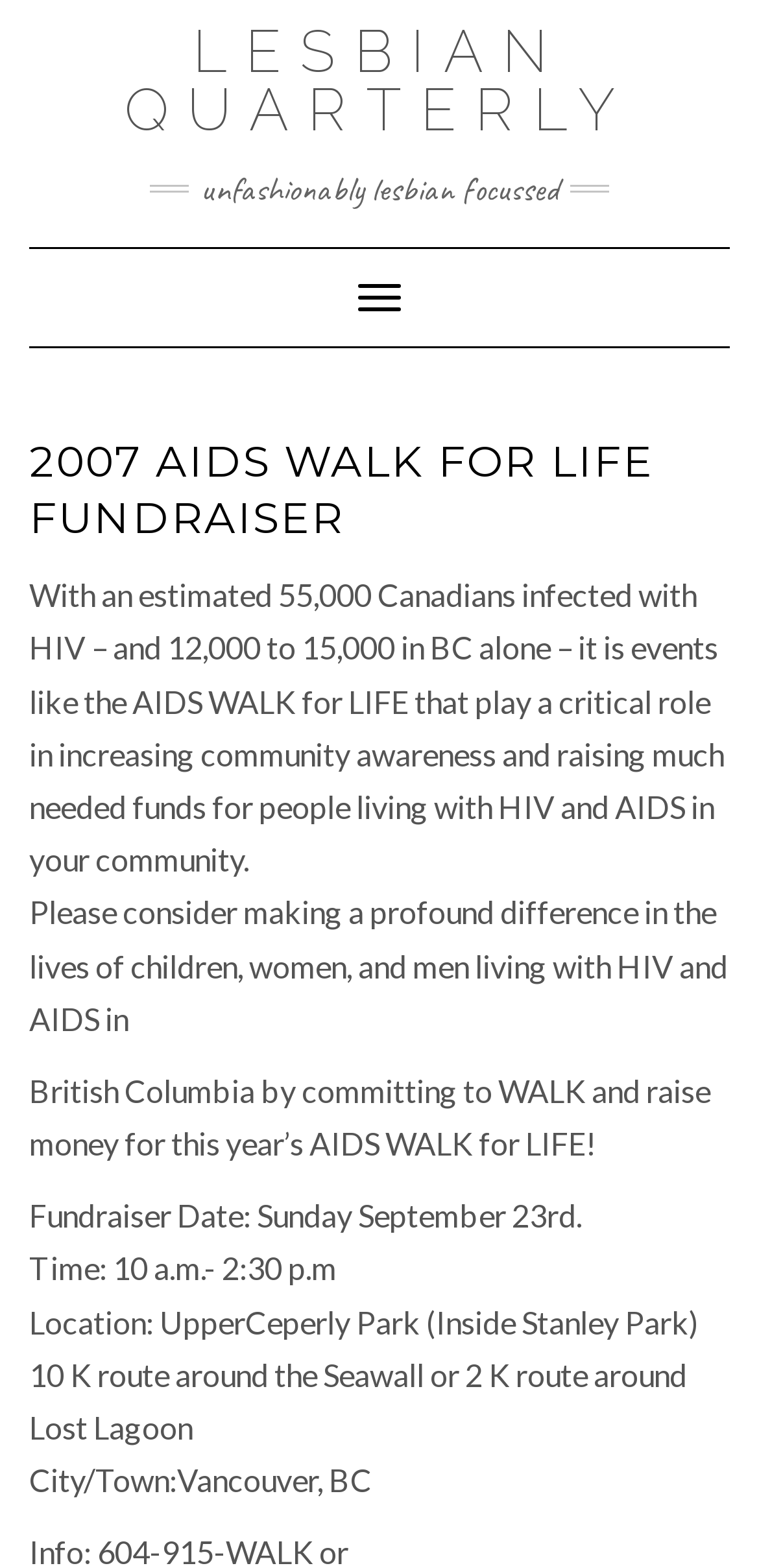Give a short answer using one word or phrase for the question:
What is the focus of the Lesbian Quarterly?

Unfashionably lesbian